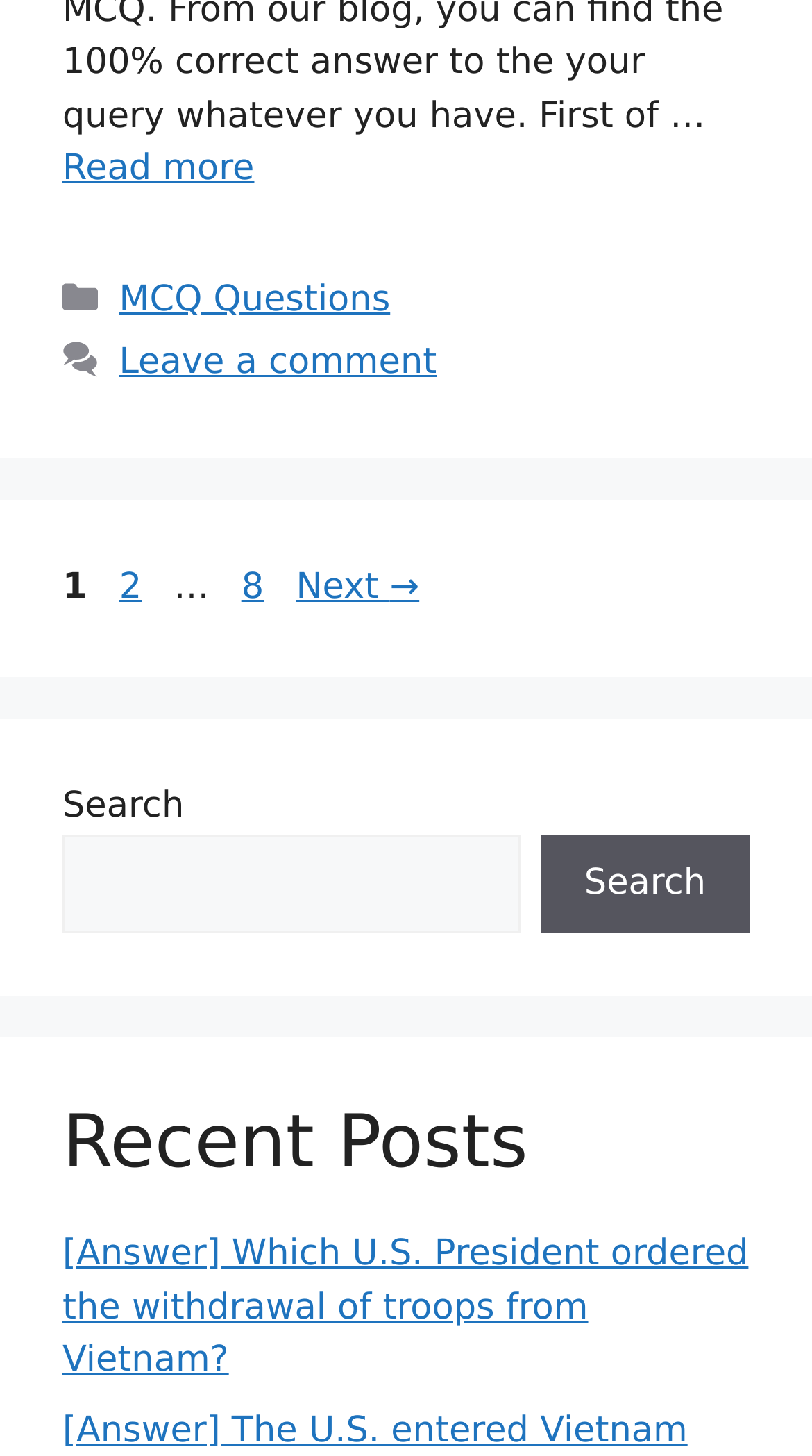Use a single word or phrase to answer the question: How many players are required in a team for this sport?

Not specified